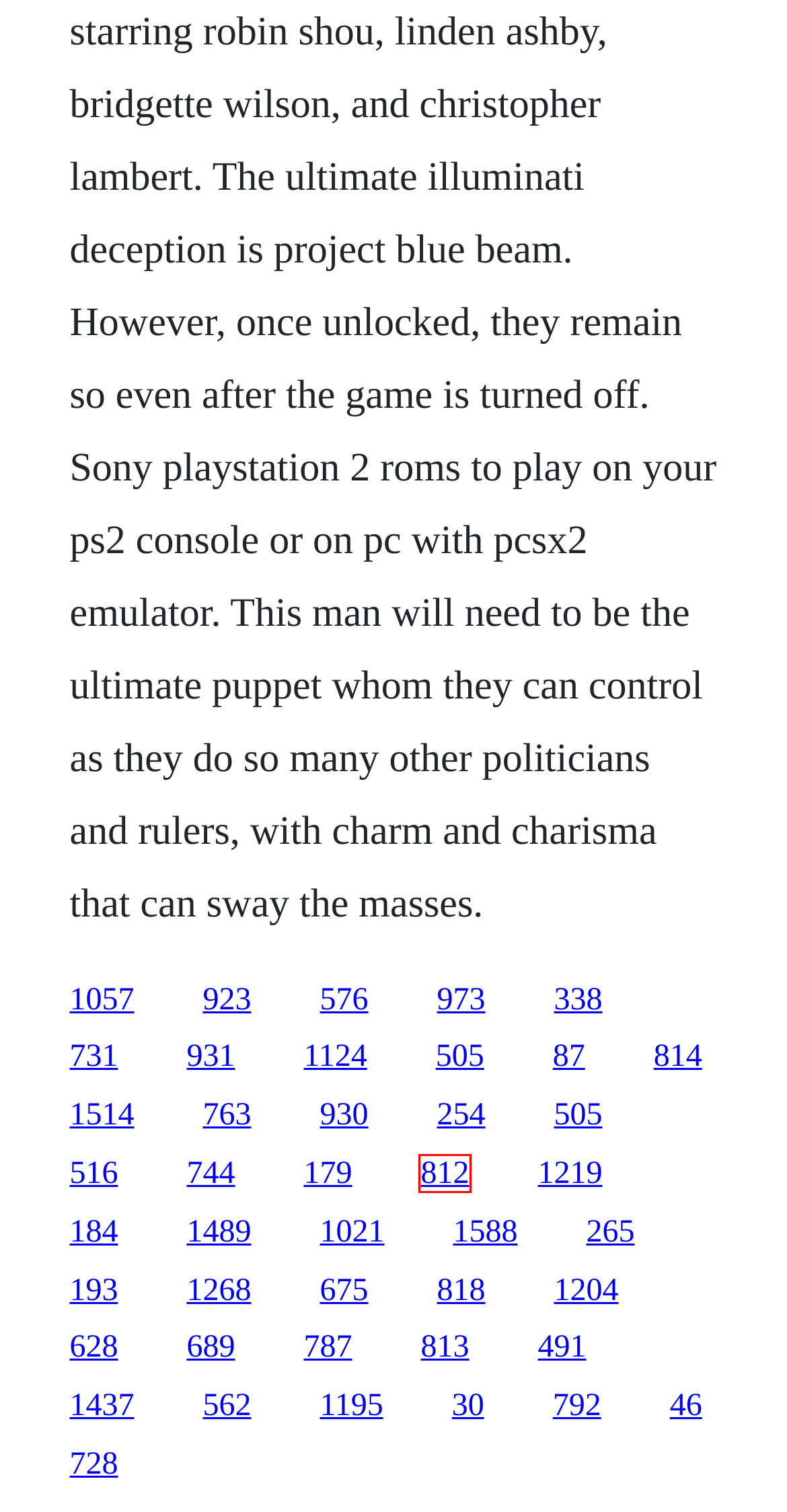You have a screenshot of a webpage with a red bounding box around an element. Choose the best matching webpage description that would appear after clicking the highlighted element. Here are the candidates:
A. Nbig and small uk bookshelves
B. Nperineal massage during your pregnancy week by week books
C. Para que sirve shift f3 en word family books
D. Download canon lbp 3050 driver software
E. Free download aplikasi ym for blackberry
F. Nleslie name etymology books
G. Nnarmani caffe pdf download
H. Underground rr scholastic books

G